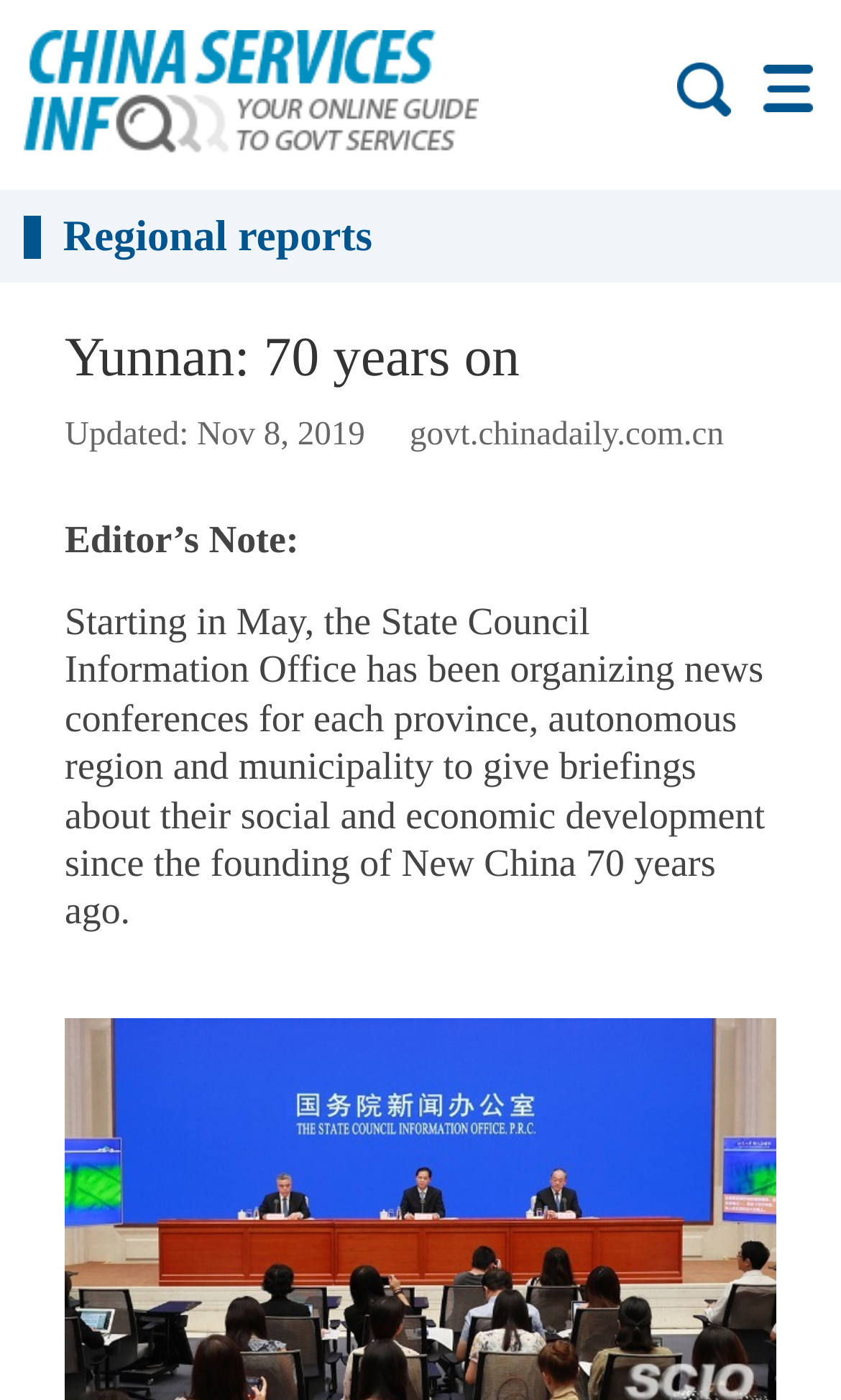What is the date of the update?
Carefully analyze the image and provide a detailed answer to the question.

I found the date of the update by looking at the text 'Updated: Nov 8, 2019' which is located below the main heading 'Yunnan: 70 years on'.